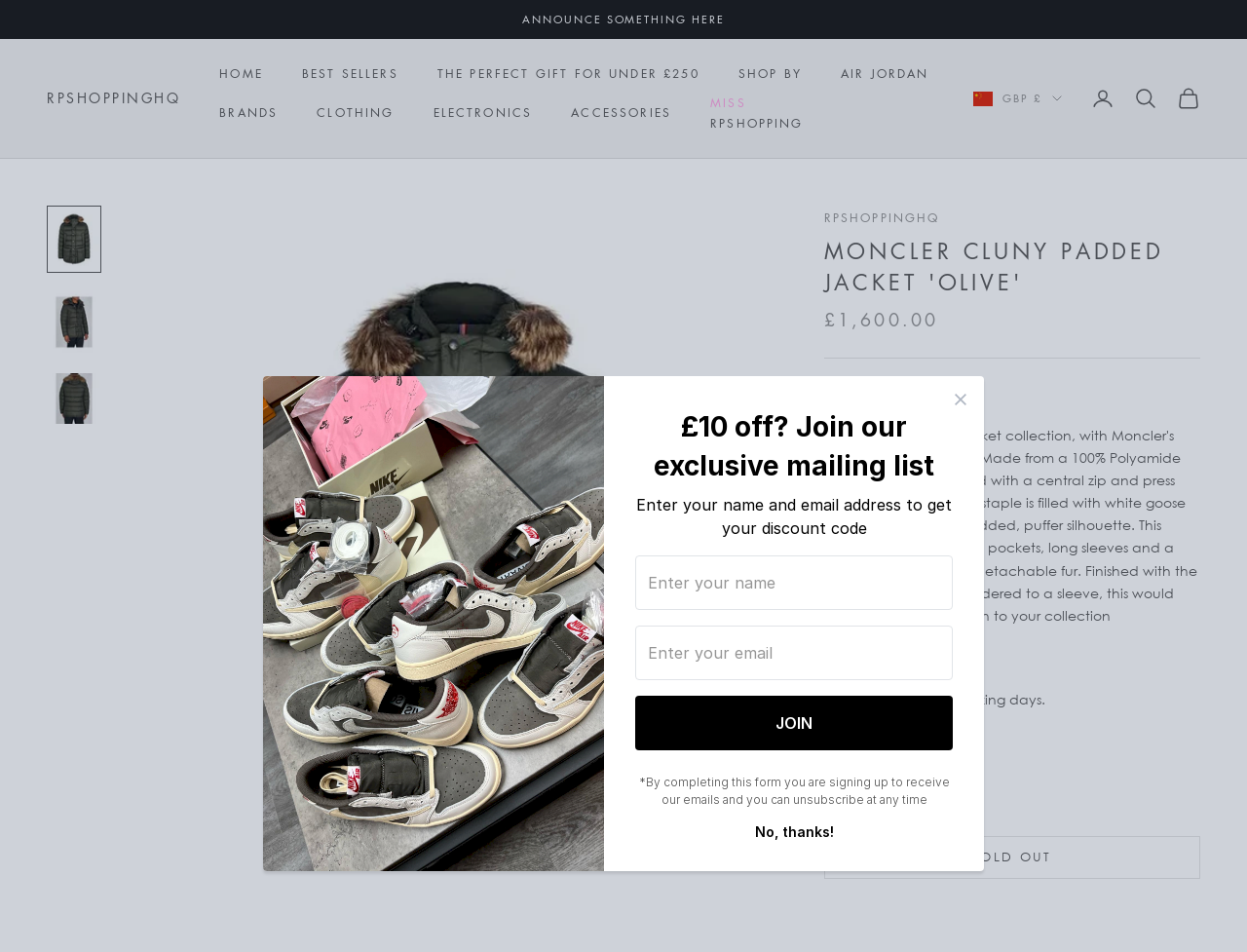Please identify the bounding box coordinates of the element's region that needs to be clicked to fulfill the following instruction: "View product details". The bounding box coordinates should consist of four float numbers between 0 and 1, i.e., [left, top, right, bottom].

[0.661, 0.248, 0.962, 0.314]